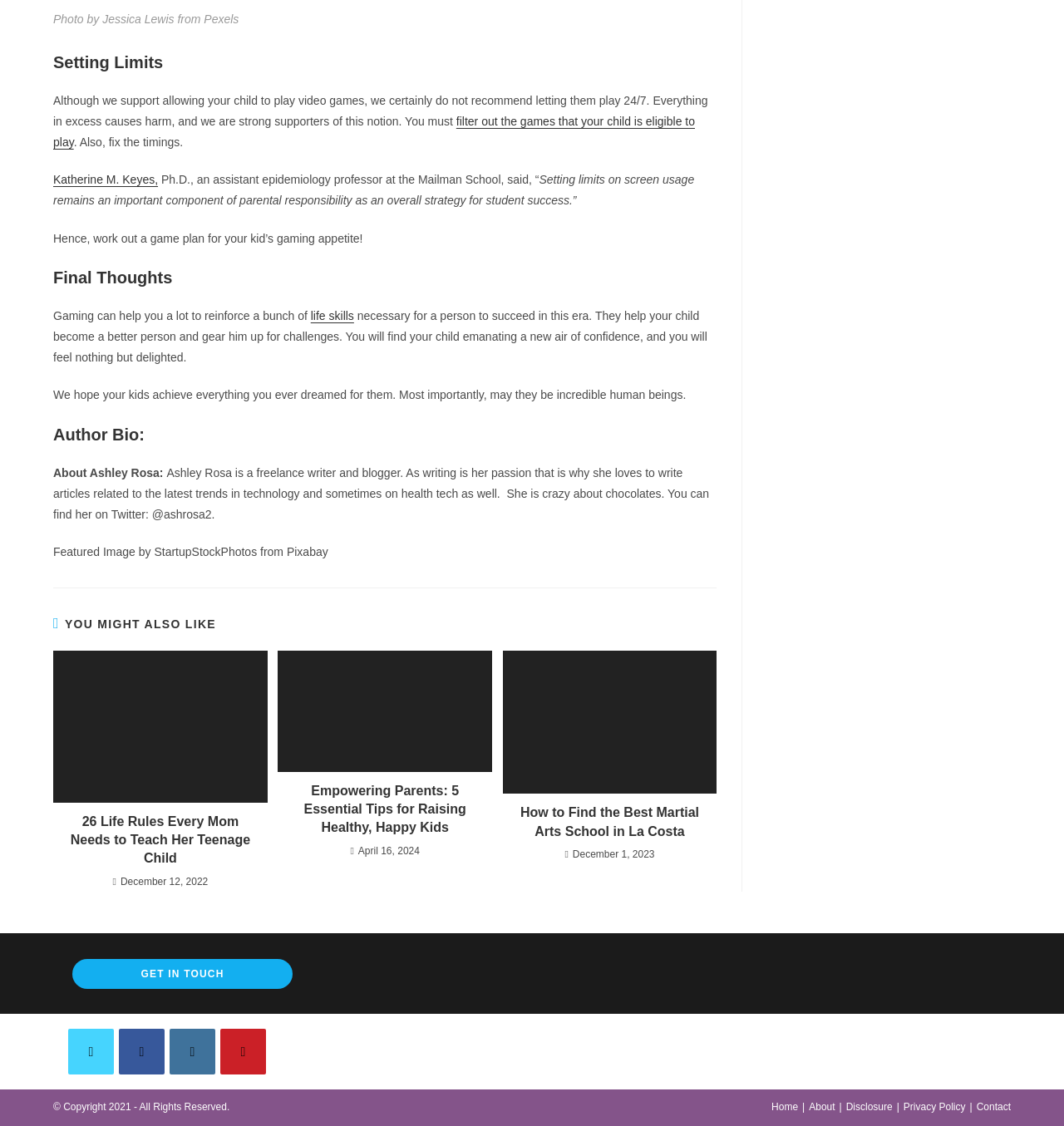What is the tone of the article?
Look at the image and answer the question using a single word or phrase.

Informative